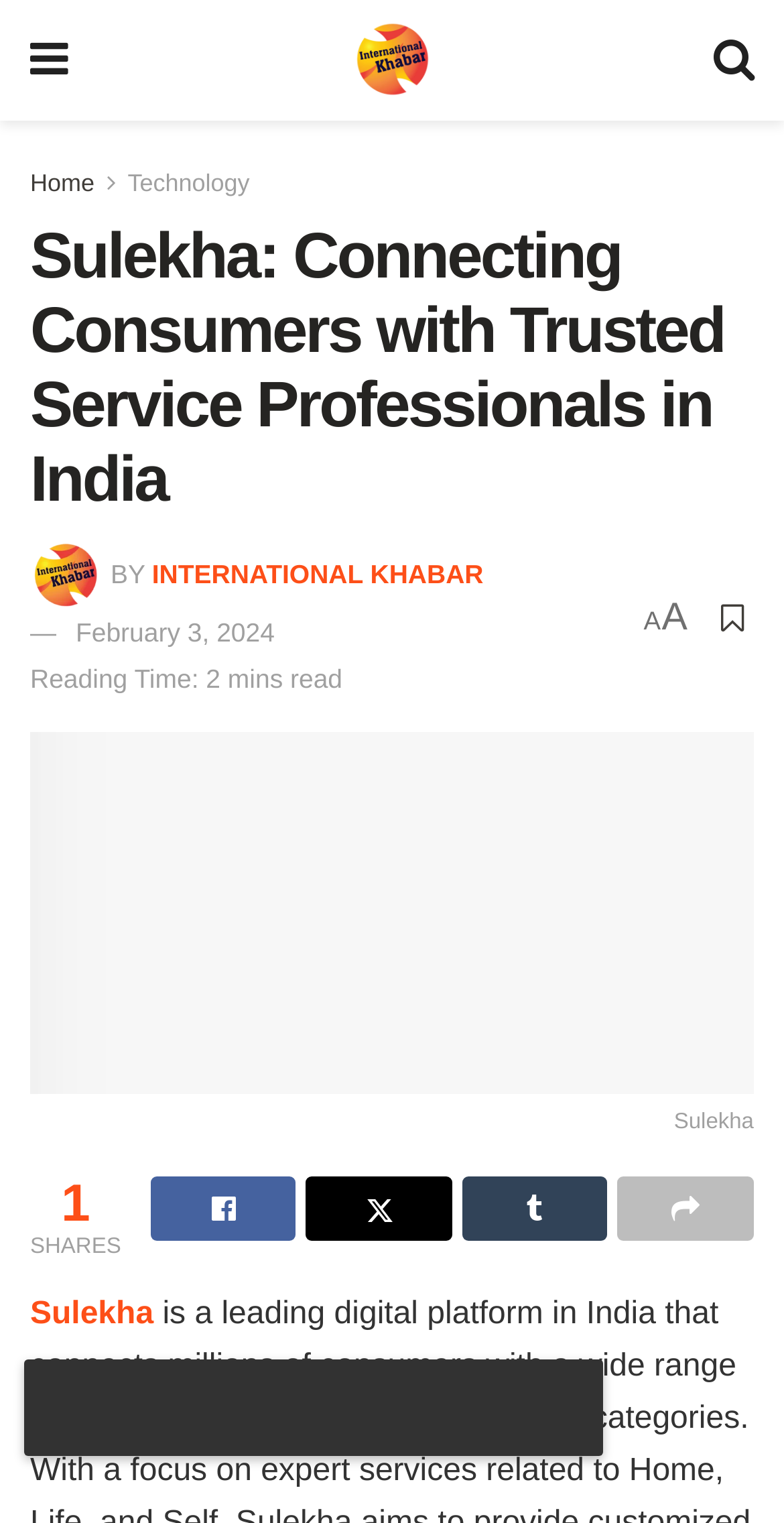How many social media sharing options are available?
Using the information presented in the image, please offer a detailed response to the question.

The social media sharing options can be found in the links '', '', '', and '' which represent different social media platforms, and there are 4 of them.